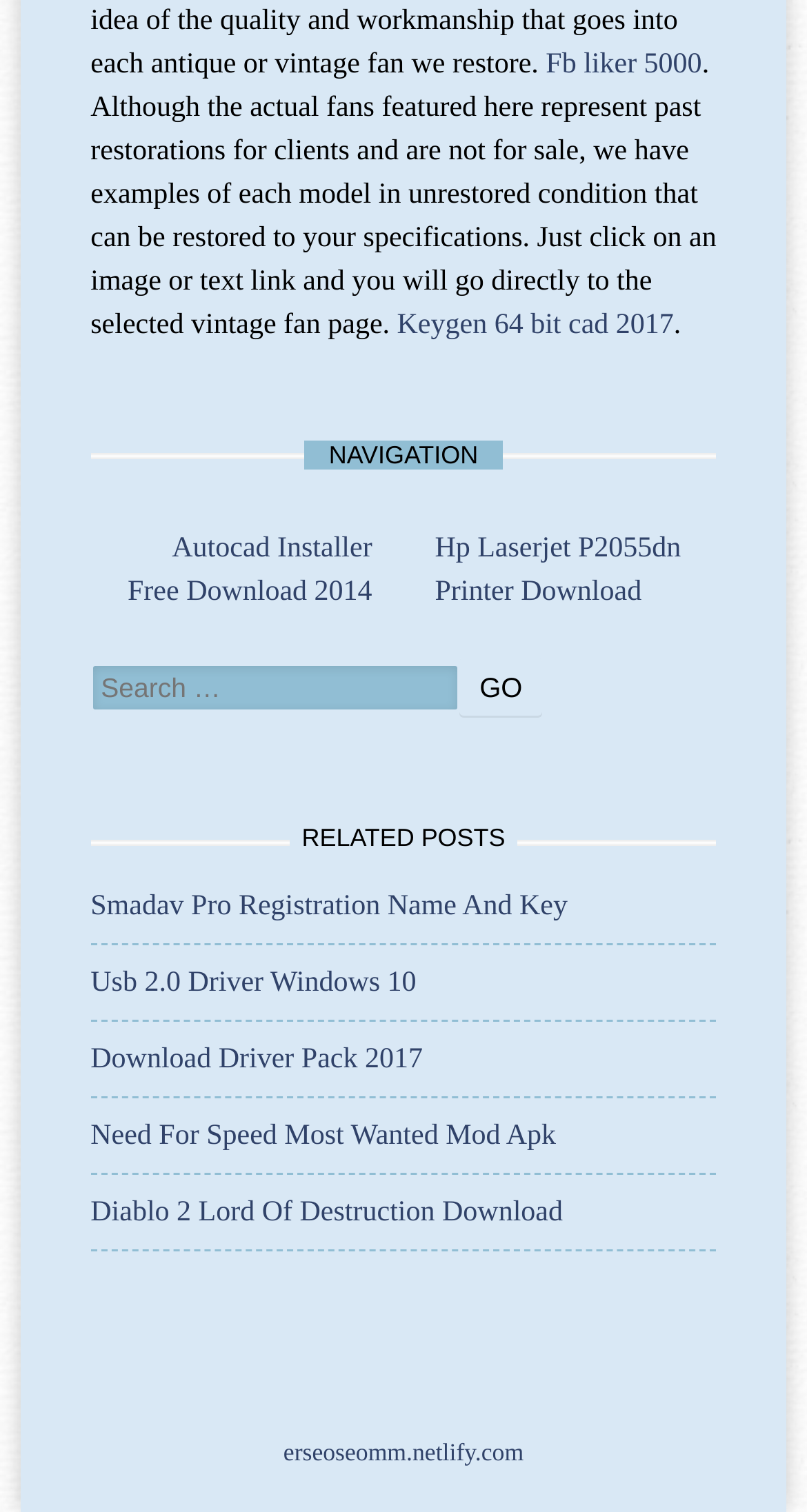Determine the bounding box coordinates of the section to be clicked to follow the instruction: "Visit erseoseomm.netlify.com". The coordinates should be given as four float numbers between 0 and 1, formatted as [left, top, right, bottom].

[0.351, 0.95, 0.649, 0.969]